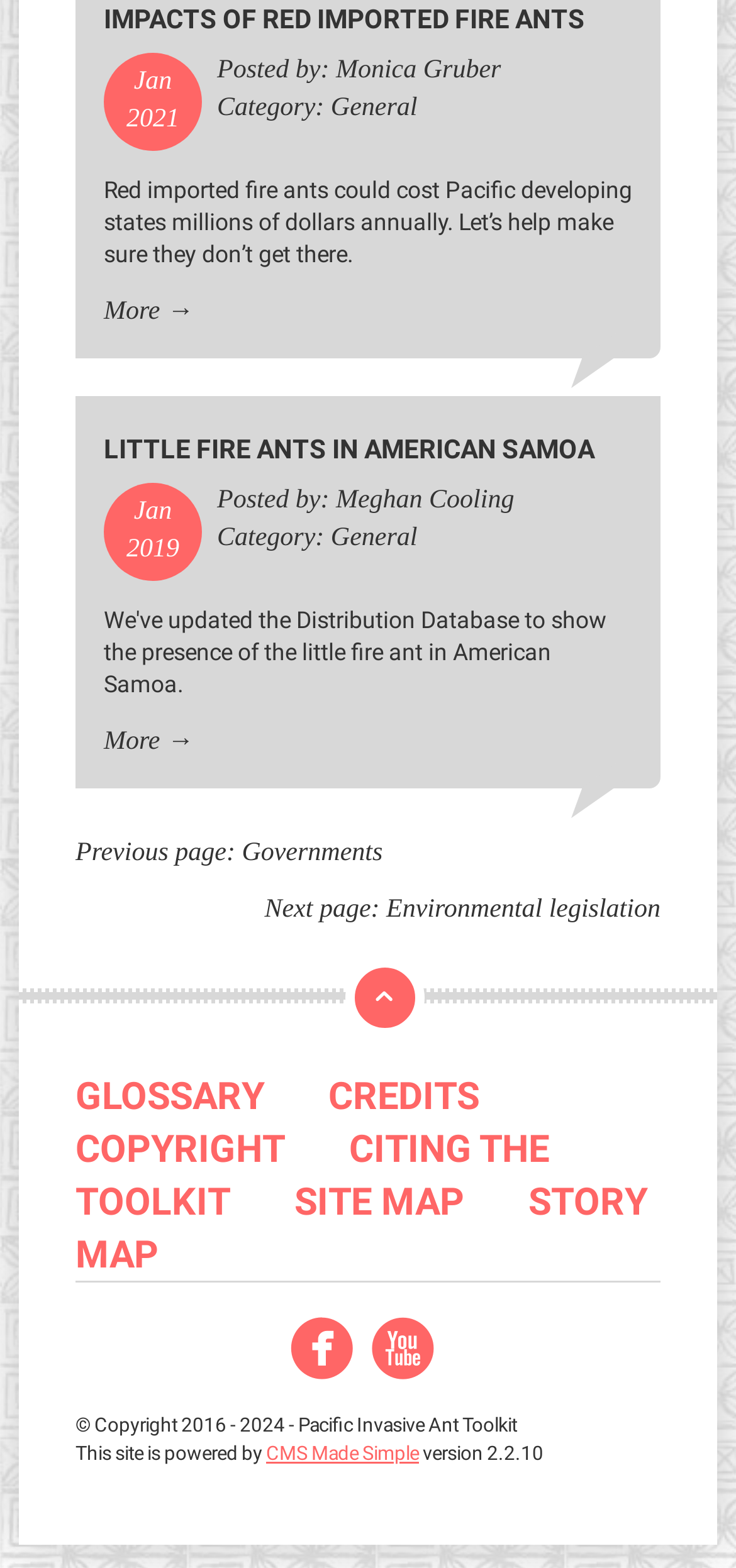Carefully observe the image and respond to the question with a detailed answer:
What is the category of the first post?

The category of the first post can be determined by looking at the text 'Category: General' which is located below the text 'Posted by: Monica Gruber'.